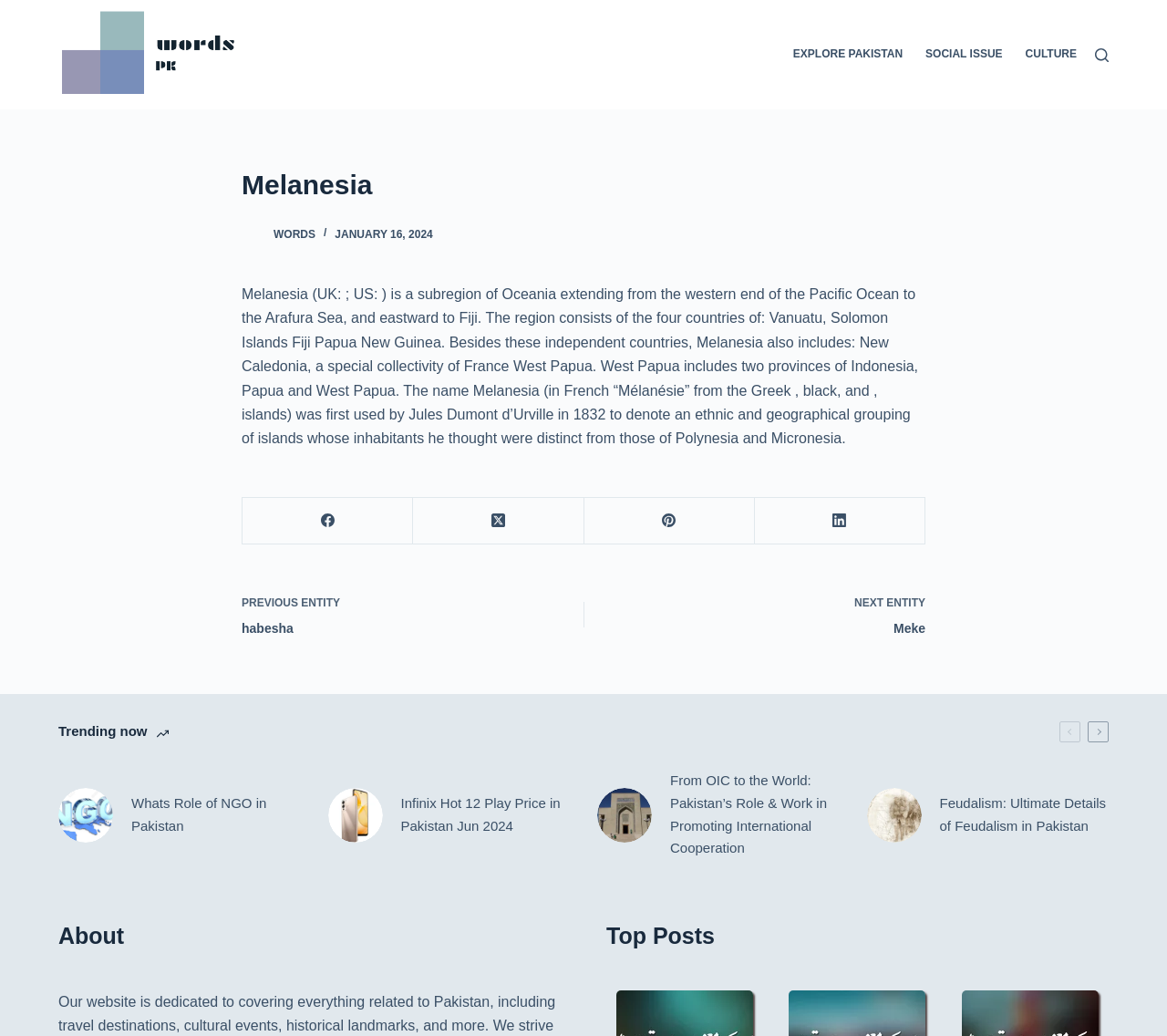What is the name of the French collectivity mentioned in the webpage?
Refer to the image and provide a one-word or short phrase answer.

New Caledonia